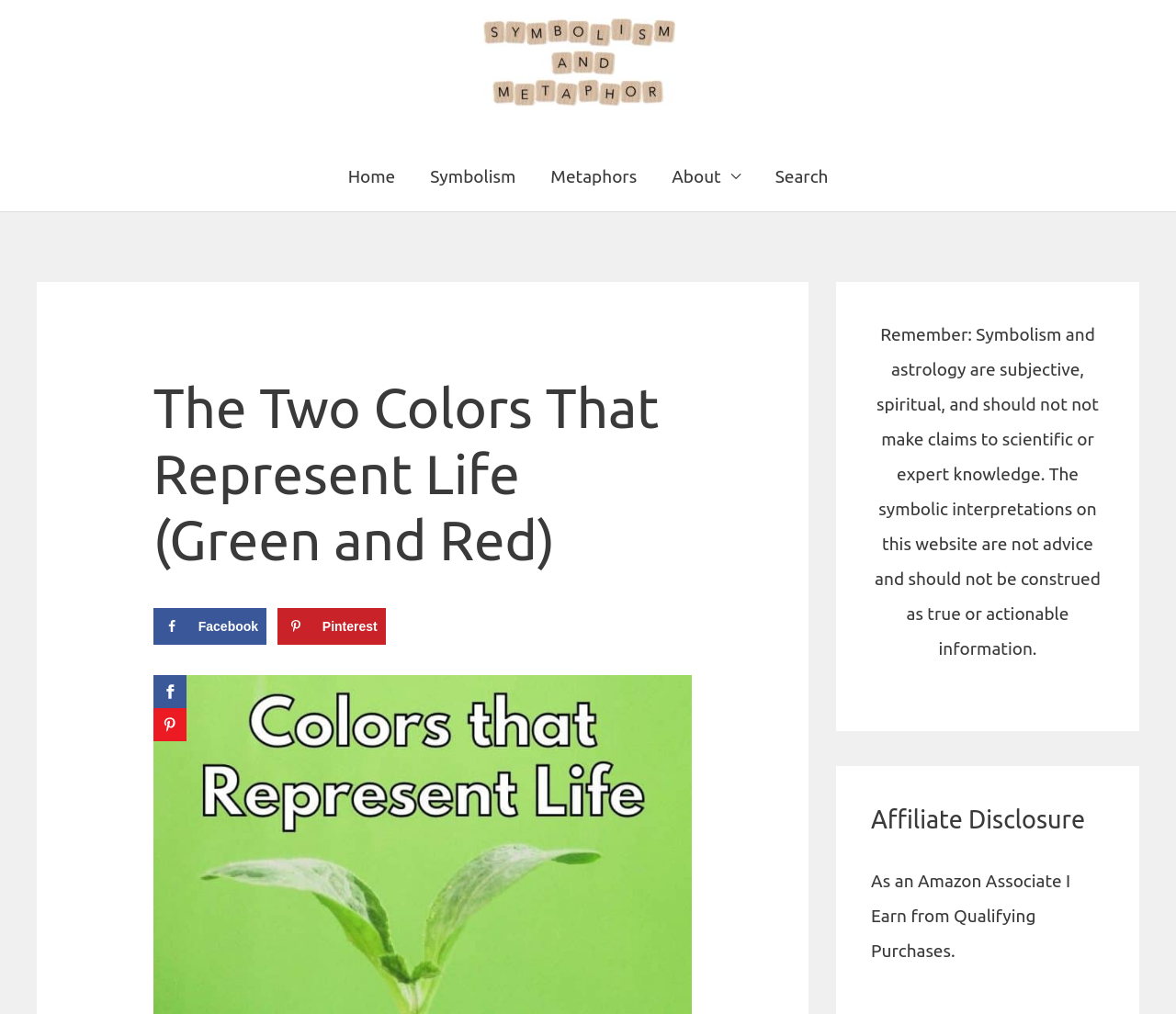Identify the bounding box coordinates of the region that should be clicked to execute the following instruction: "Check the SAMPLE REPORT".

None